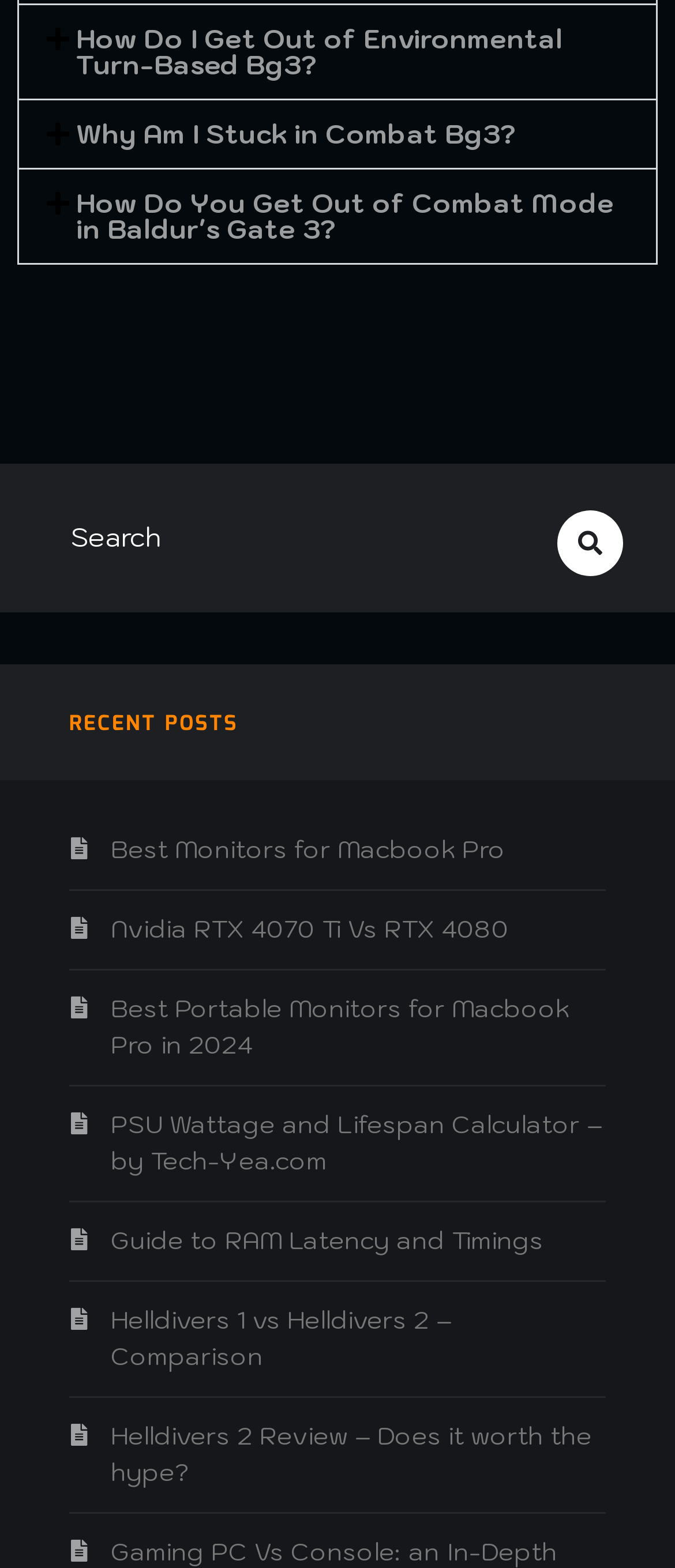Locate the bounding box coordinates of the area you need to click to fulfill this instruction: 'Read 'Best Monitors for Macbook Pro' article'. The coordinates must be in the form of four float numbers ranging from 0 to 1: [left, top, right, bottom].

[0.164, 0.532, 0.749, 0.552]